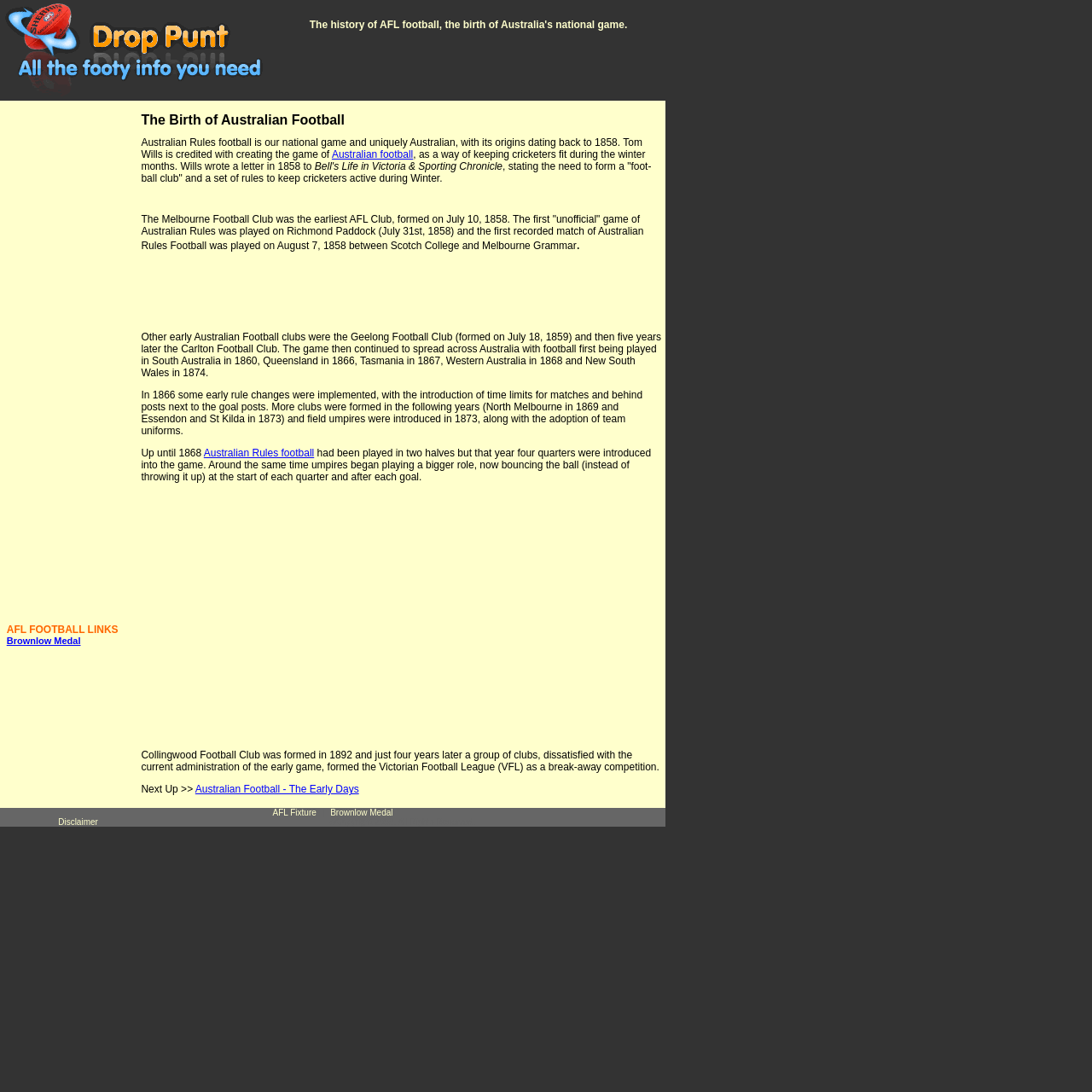Could you please study the image and provide a detailed answer to the question:
What is the name of the league formed in 1896?

The text states, 'Collingwood Football Club was formed in 1892 and just four years later a group of clubs, dissatisfied with the current administration of the early game, formed the Victorian Football League (VFL) as a break-away competition.'